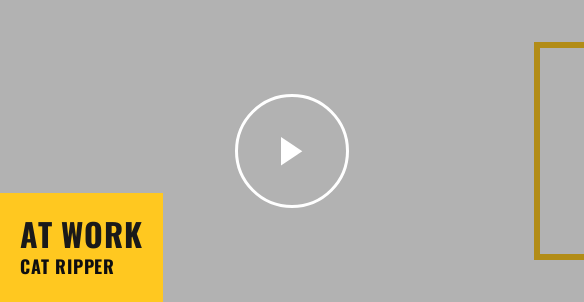Compose an extensive description of the image.

The image features a promotional video cover for a Caterpillar work tool, specifically showcasing the "Cat Ripper" in action. The background is a subtle gray, allowing the vibrant yellow and bold black text to stand out prominently. The text reads "AT WORK" in large letters, followed by "CAT RIPPER" in a slightly smaller font, signifying the focus of the video. 

In the center, a play button is encircled by a thin white border, inviting viewers to engage with the content. This design likely aims to attract attention to the capabilities of the Cat Ripper attachment, highlighting its utility and effectiveness in various tasks. Overall, the image conveys a sense of professionalism and quality, reflecting the high standards associated with Caterpillar products.